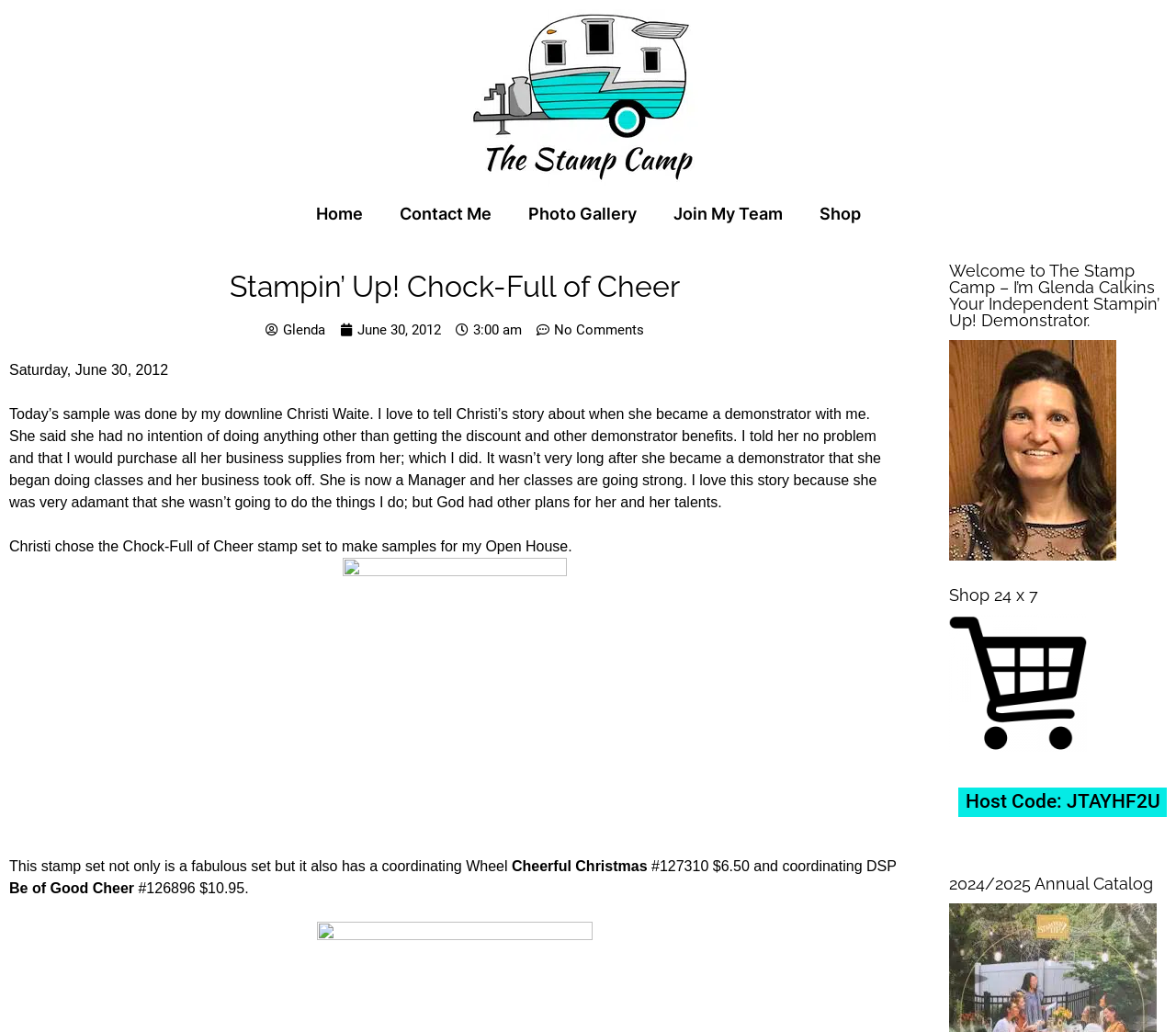Explain the contents of the webpage comprehensively.

This webpage is about Stampin' Up! Chock-Full of Cheer, a blog or website focused on stamping and crafting. At the top, there are five navigation links: "Home", "Contact Me", "Photo Gallery", "Join My Team", and "Shop". Below these links, the title "Stampin’ Up! Chock-Full of Cheer" is prominently displayed.

On the left side, there is a section with the blogger's name, "Glenda", and the date "June 30, 2012". Below this, there is a paragraph of text that tells a story about Christi Waite, a downline of the blogger, who became a demonstrator and started doing classes, eventually becoming a Manager. The text also mentions that Christi chose the Chock-Full of Cheer stamp set to make samples for the blogger's Open House.

To the right of this text, there is a large image that takes up most of the width of the page. The image is likely a sample created by Christi Waite using the Chock-Full of Cheer stamp set.

Below the image, there are several lines of text that describe the stamp set, including its coordinating Wheel and DSP, as well as two other products, "Cheerful Christmas" and "Be of Good Cheer", with their prices.

At the bottom of the page, there are three sections. The first section has a heading "Welcome to The Stamp Camp" and a link to shop. The second section has a heading "Shop 24 x 7" and another link. The third section has a heading "2024/2025 Annual Catalog" and a link with a Host Code. There is also an image in the second section, likely a logo or icon.